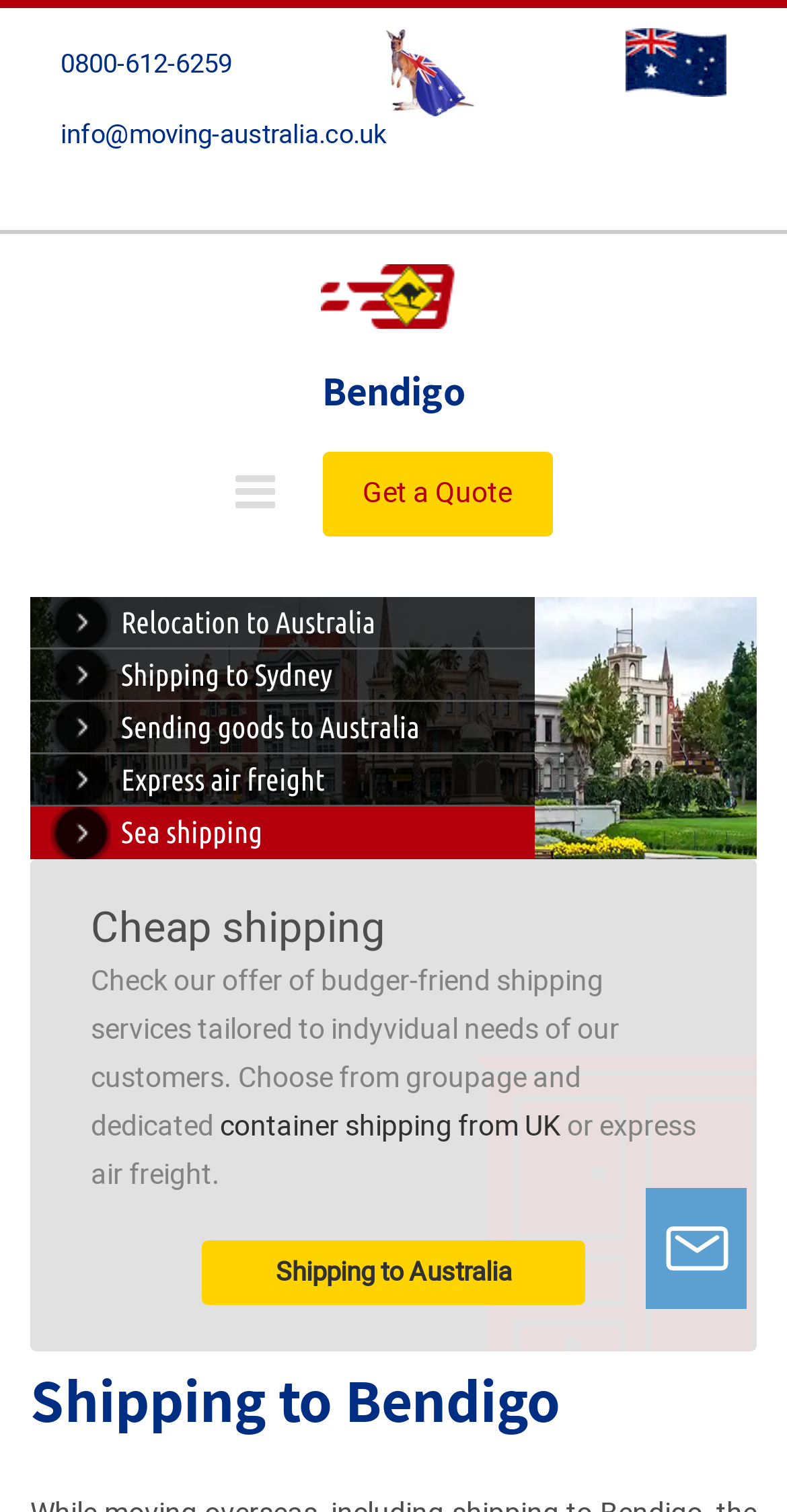What is the email address to contact?
Based on the image, answer the question with a single word or brief phrase.

info@moving-australia.co.uk